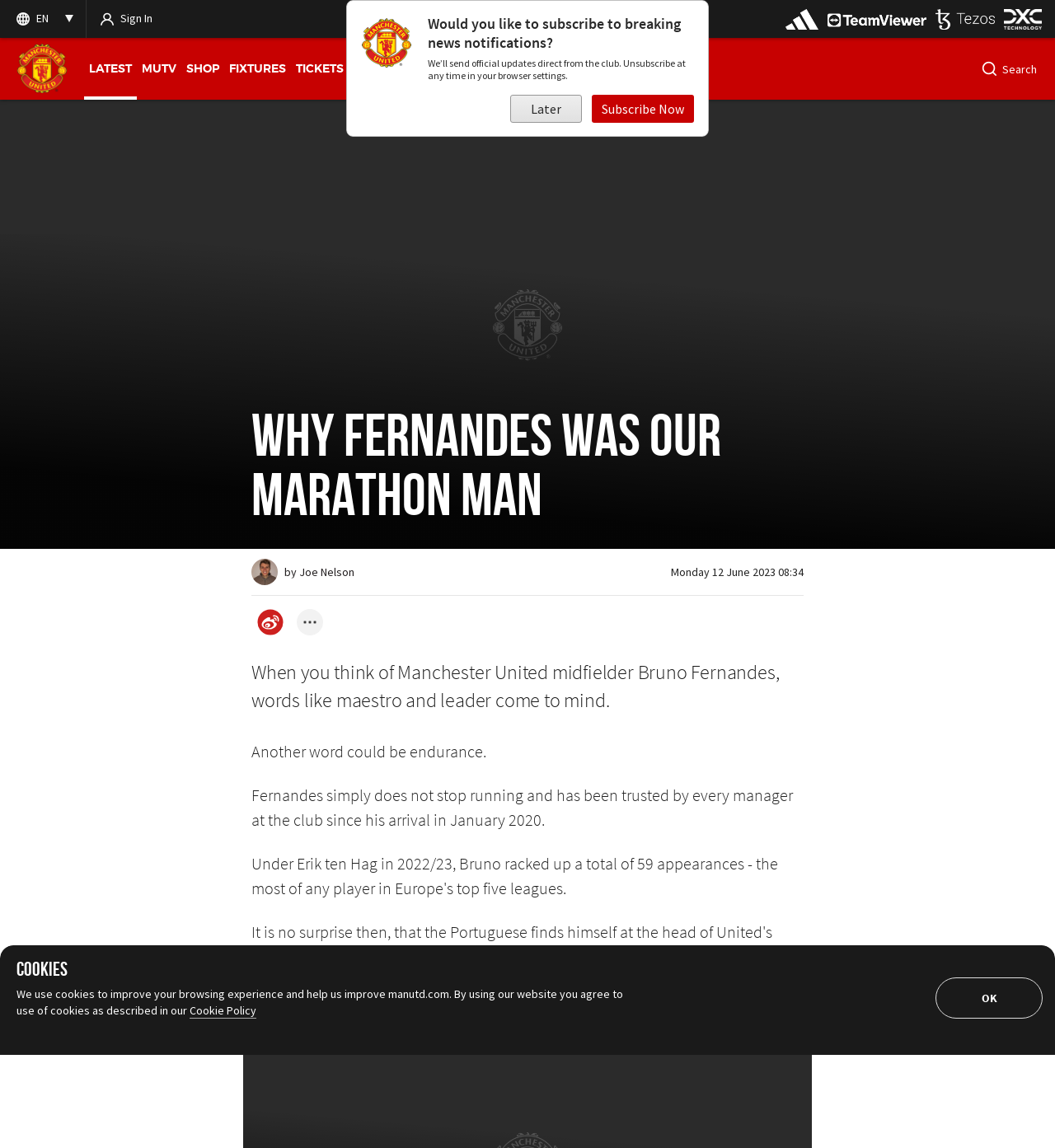Please provide a comprehensive response to the question based on the details in the image: What is the name of the Manchester United midfielder mentioned in the article?

The article mentions Bruno Fernandes as the Manchester United midfielder who is known for his endurance and running ability.